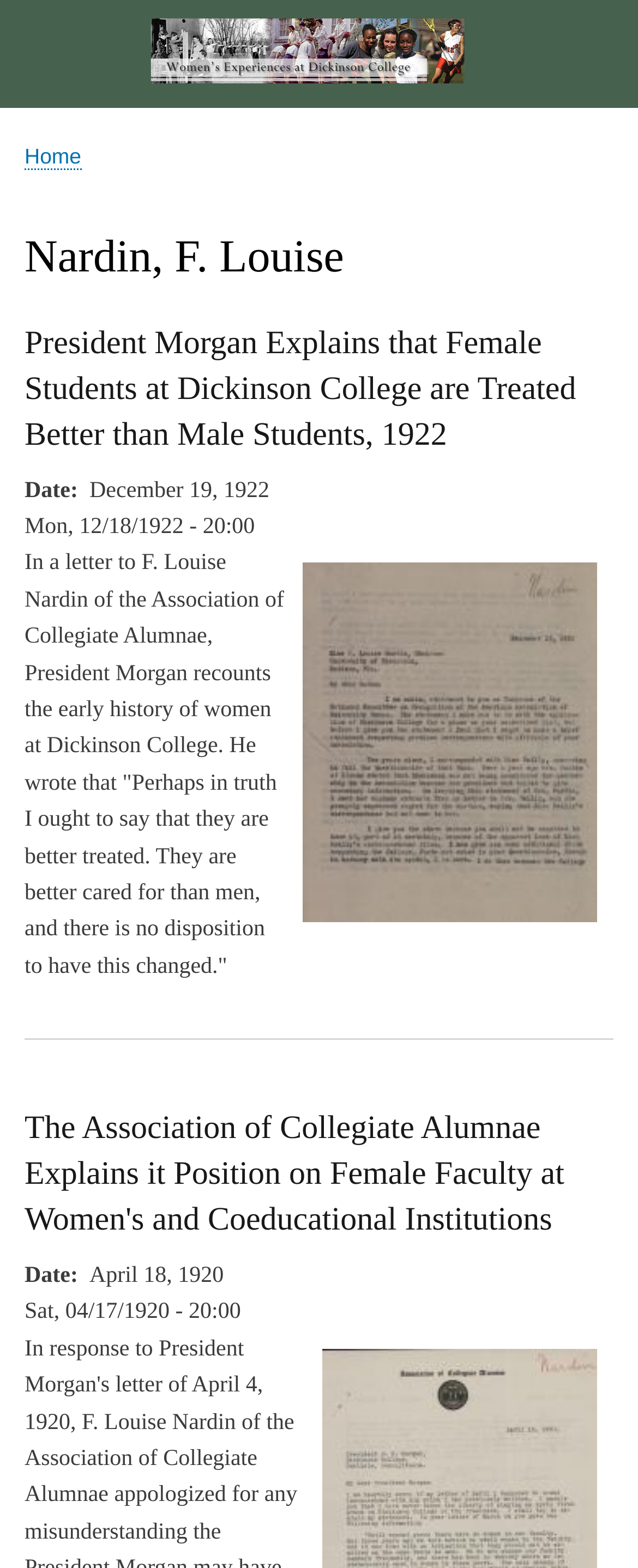Please specify the bounding box coordinates in the format (top-left x, top-left y, bottom-right x, bottom-right y), with all values as floating point numbers between 0 and 1. Identify the bounding box of the UI element described by: Home

[0.038, 0.092, 0.127, 0.109]